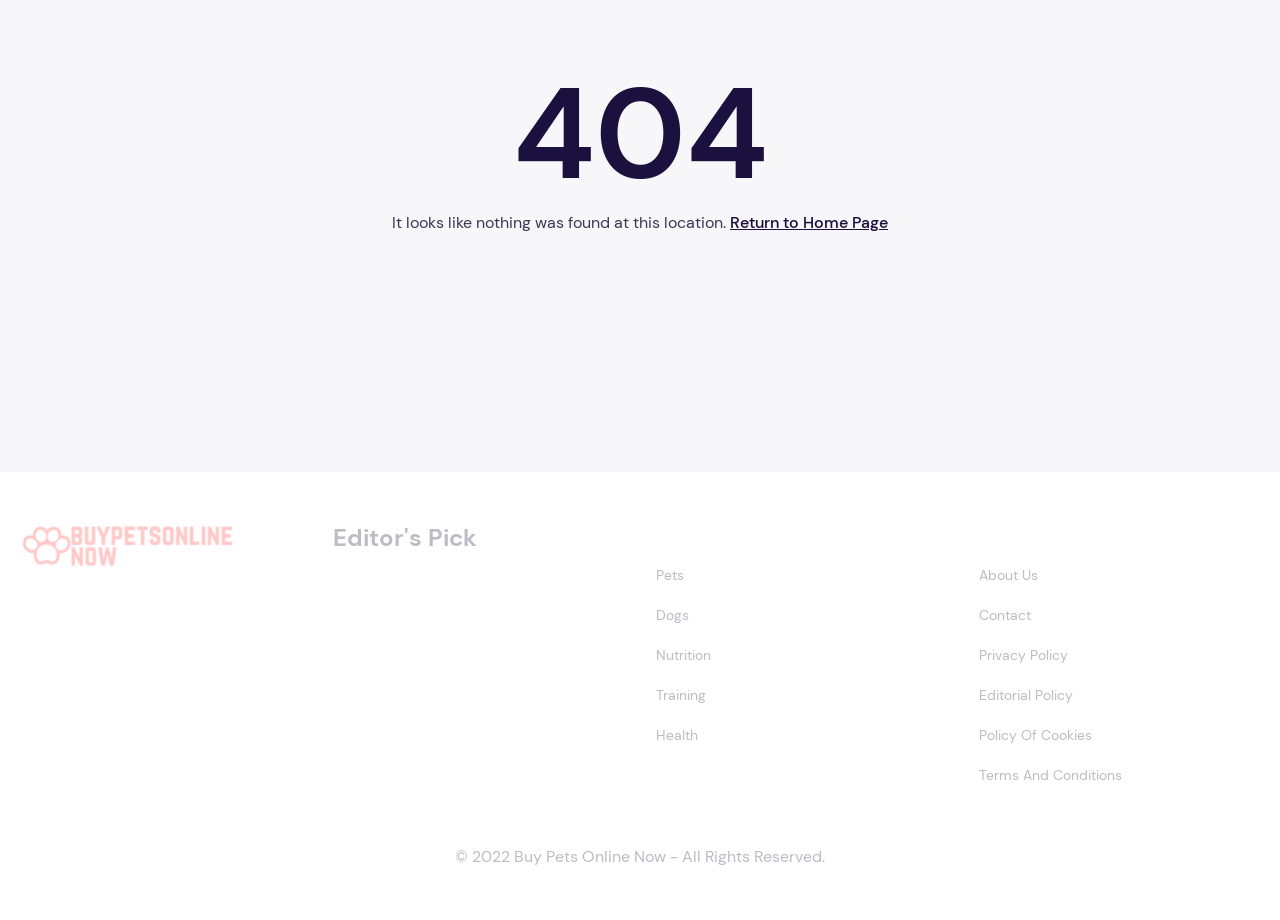Find the bounding box of the UI element described as: "Pets". The bounding box coordinates should be given as four float values between 0 and 1, i.e., [left, top, right, bottom].

[0.512, 0.615, 0.534, 0.635]